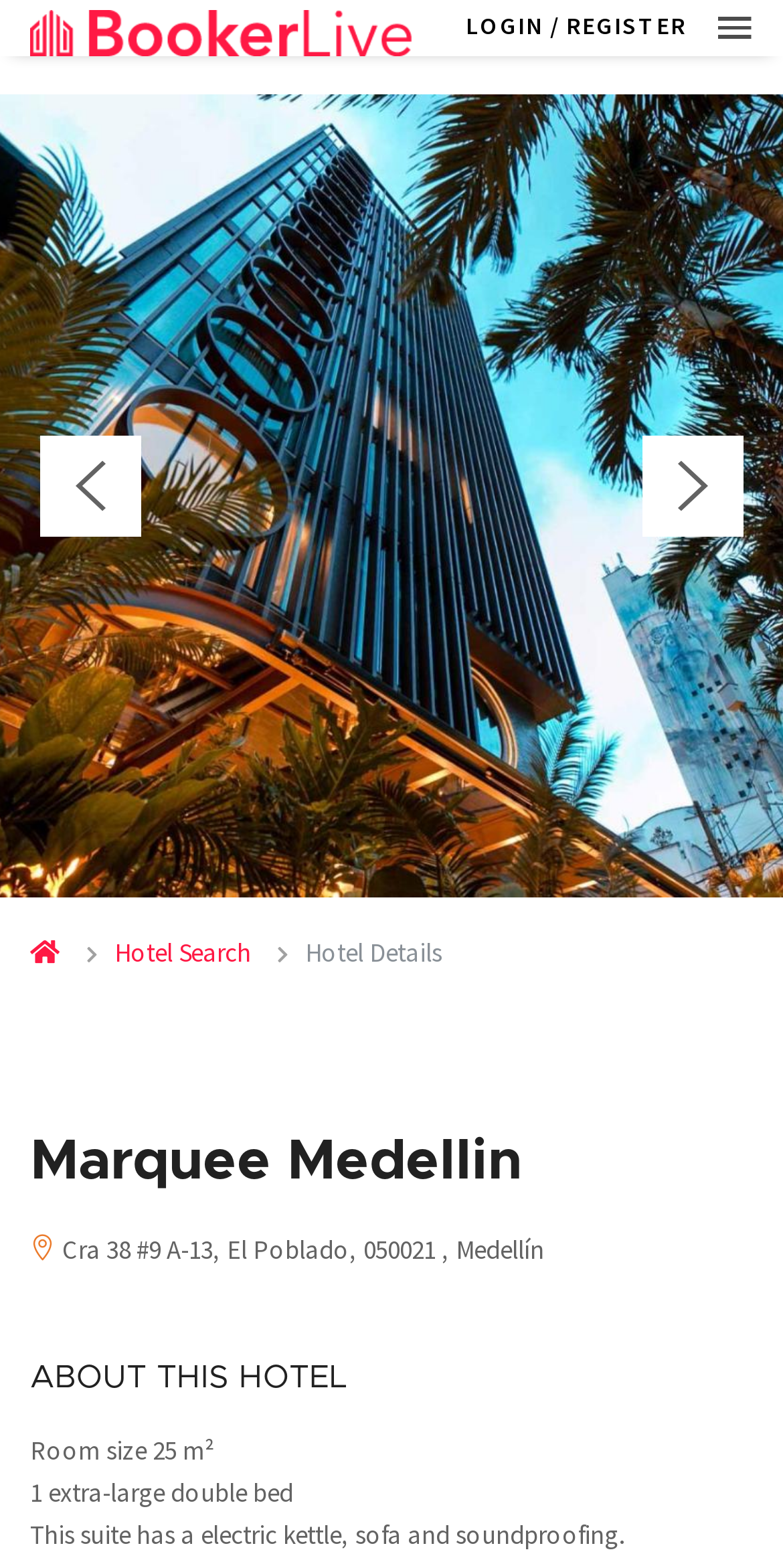Find the bounding box of the element with the following description: "Login / Register". The coordinates must be four float numbers between 0 and 1, formatted as [left, top, right, bottom].

[0.595, 0.007, 0.877, 0.026]